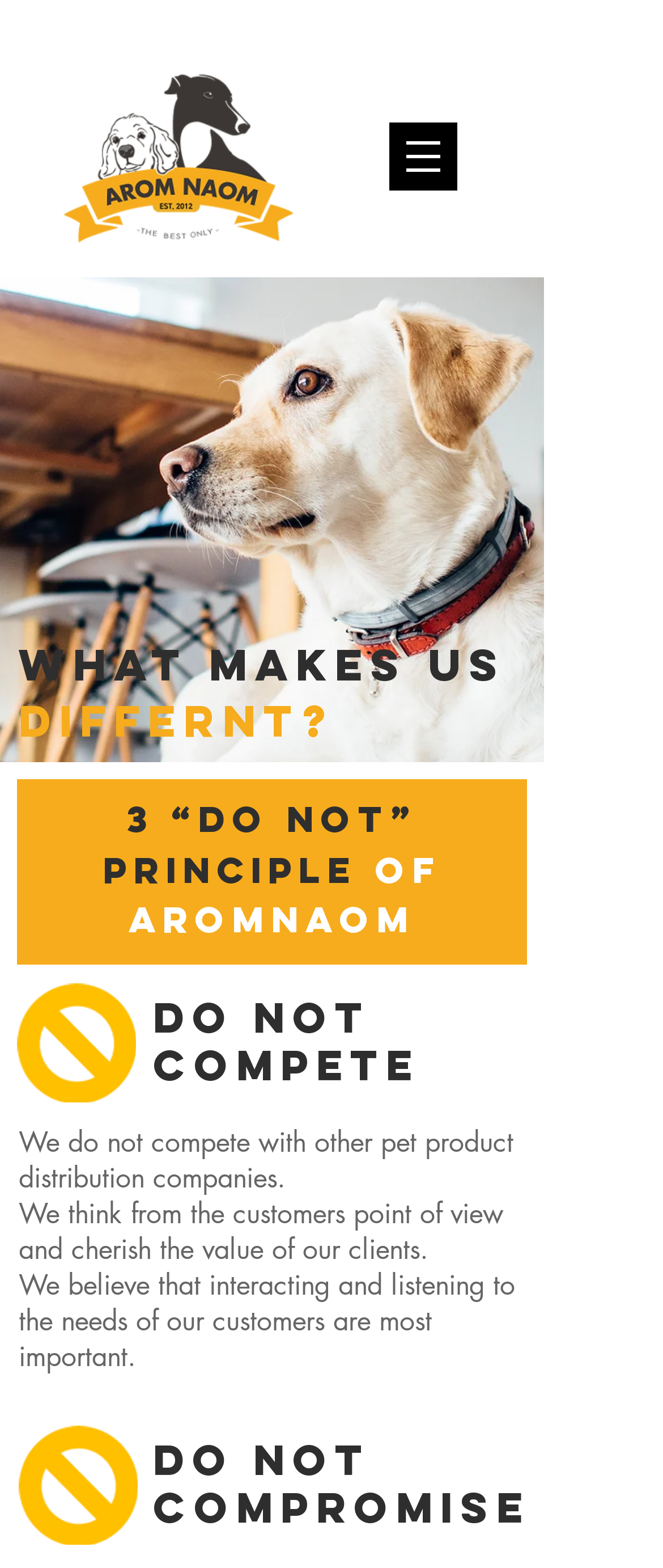Please reply to the following question with a single word or a short phrase:
What is the importance of customer interaction according to the company?

Most important